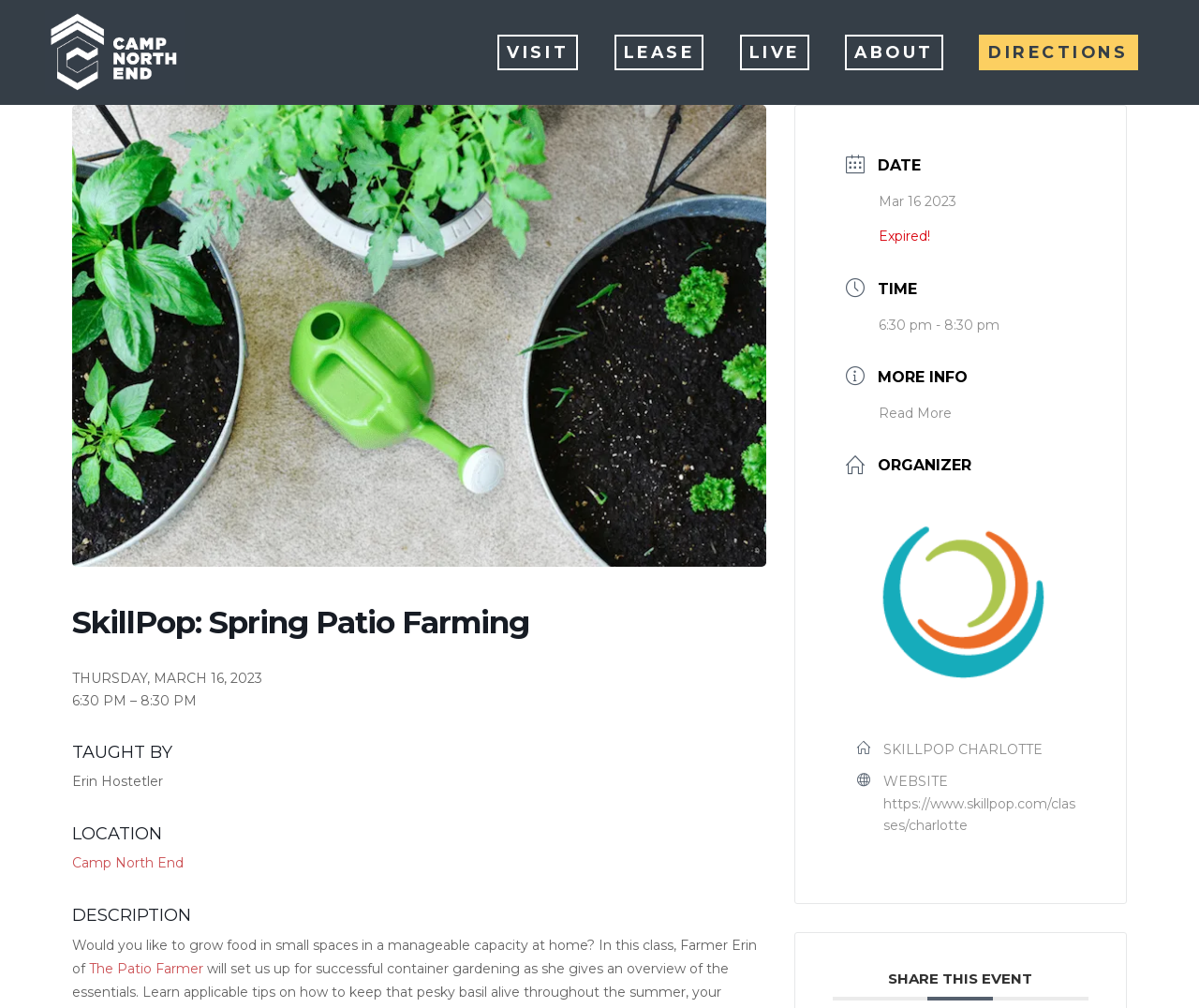Locate the bounding box for the described UI element: "The Patio Farmer". Ensure the coordinates are four float numbers between 0 and 1, formatted as [left, top, right, bottom].

[0.074, 0.952, 0.169, 0.969]